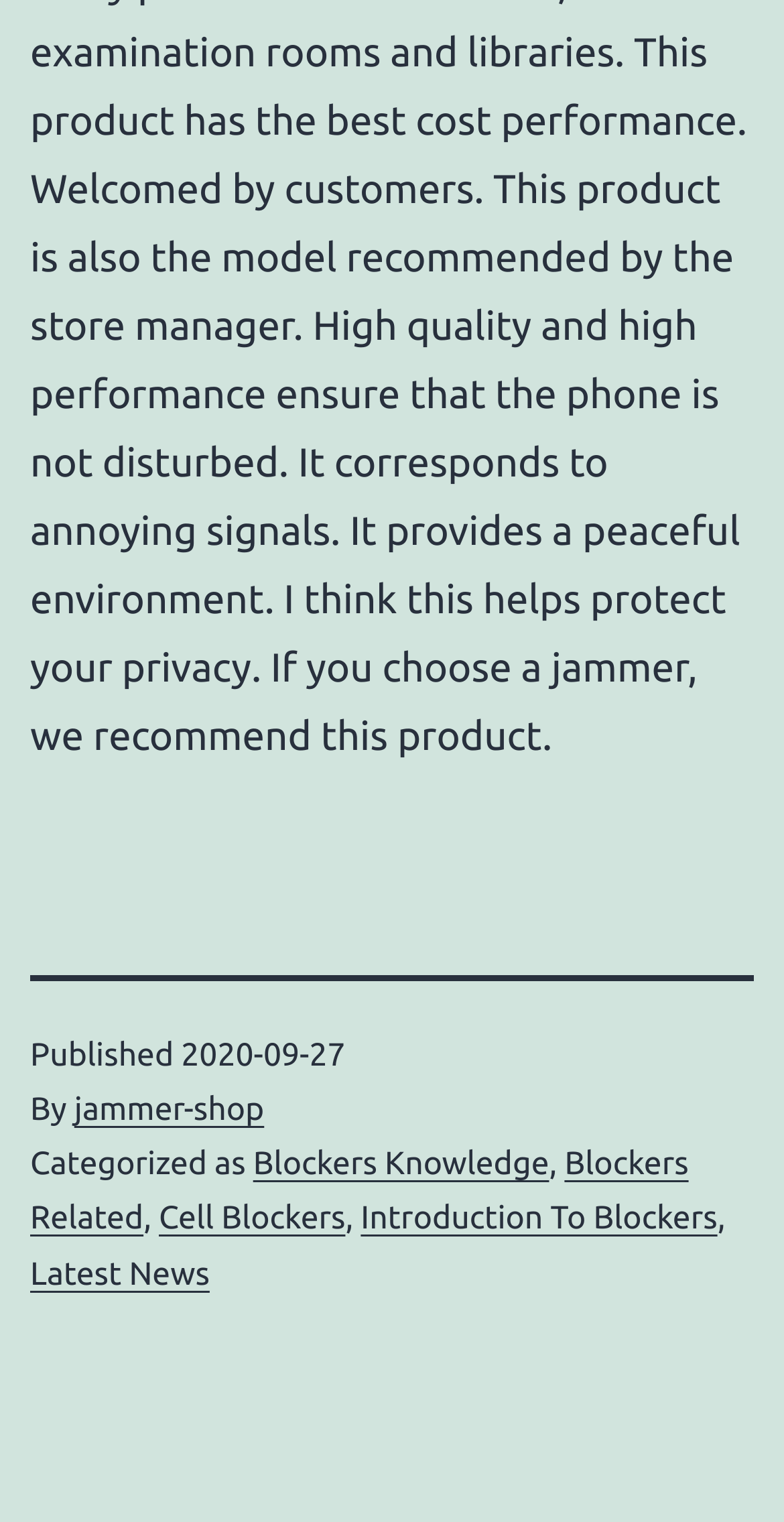What is the last category mentioned?
Based on the visual information, provide a detailed and comprehensive answer.

I found the last category mentioned by looking at the footer section of the webpage, where it says 'Categorized as' followed by several links, and the last one is 'Latest News'.